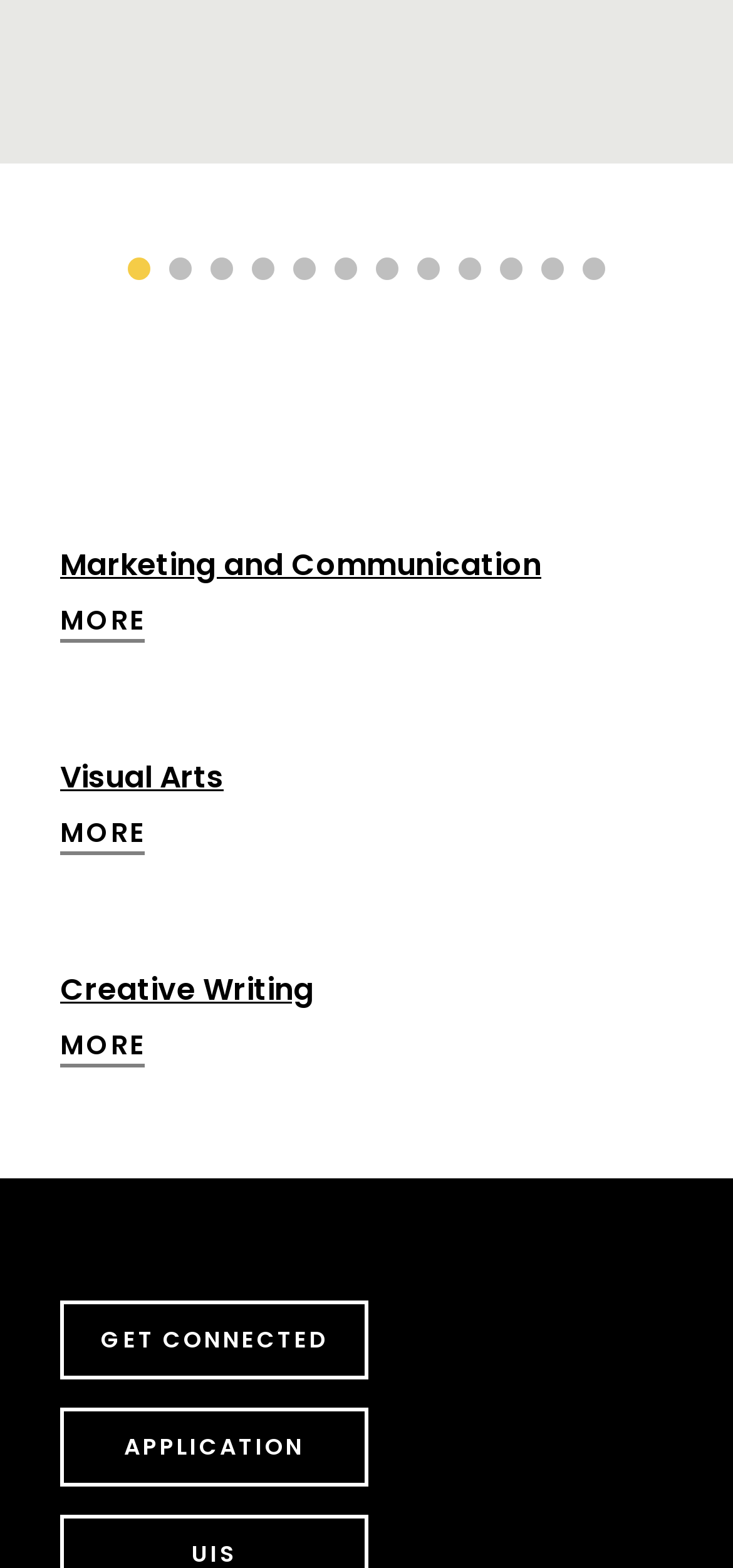Can you provide the bounding box coordinates for the element that should be clicked to implement the instruction: "select the 2nd tab"?

[0.221, 0.161, 0.272, 0.185]